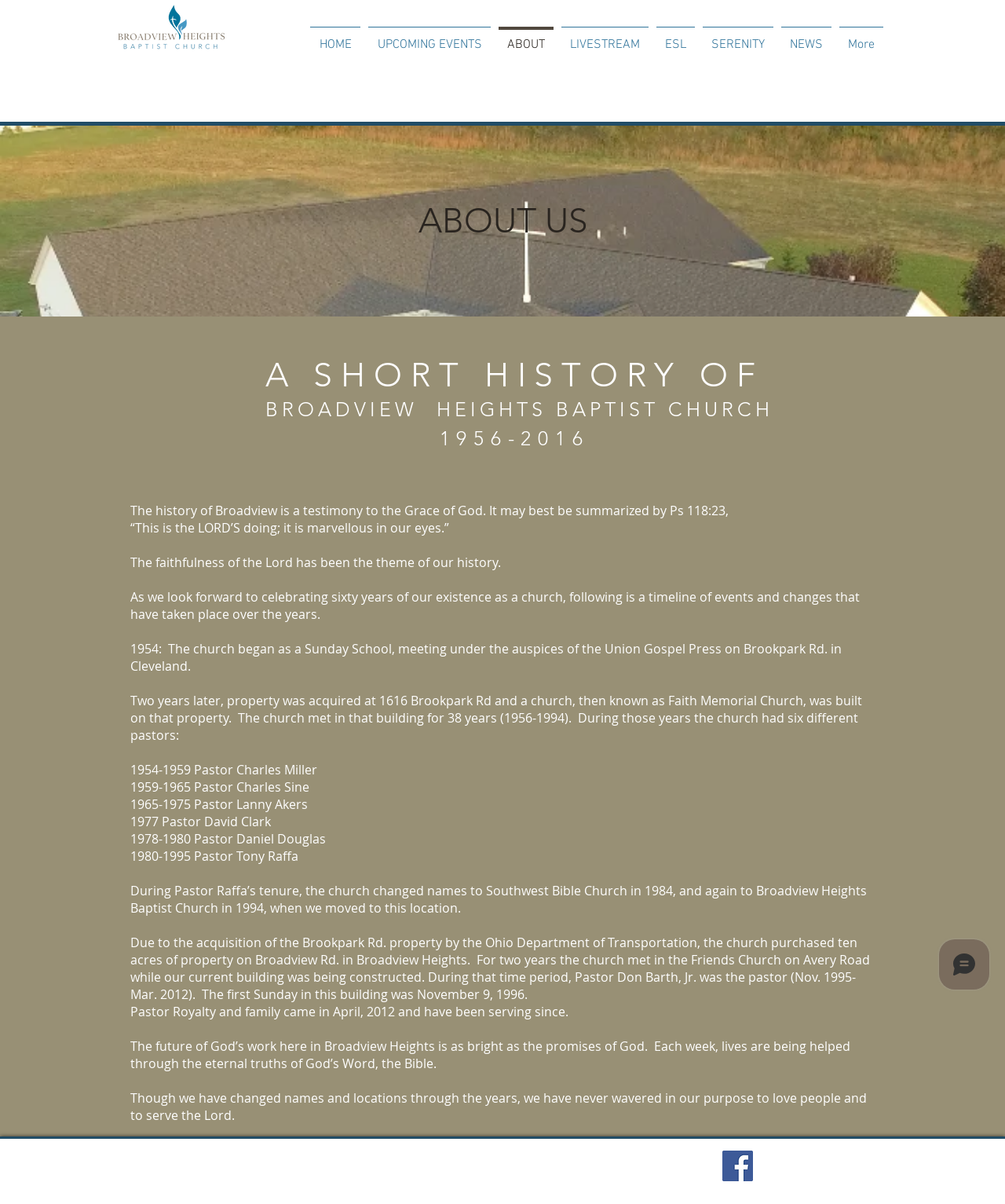What is the theme of the church's history?
Relying on the image, give a concise answer in one word or a brief phrase.

Faithfulness of the Lord